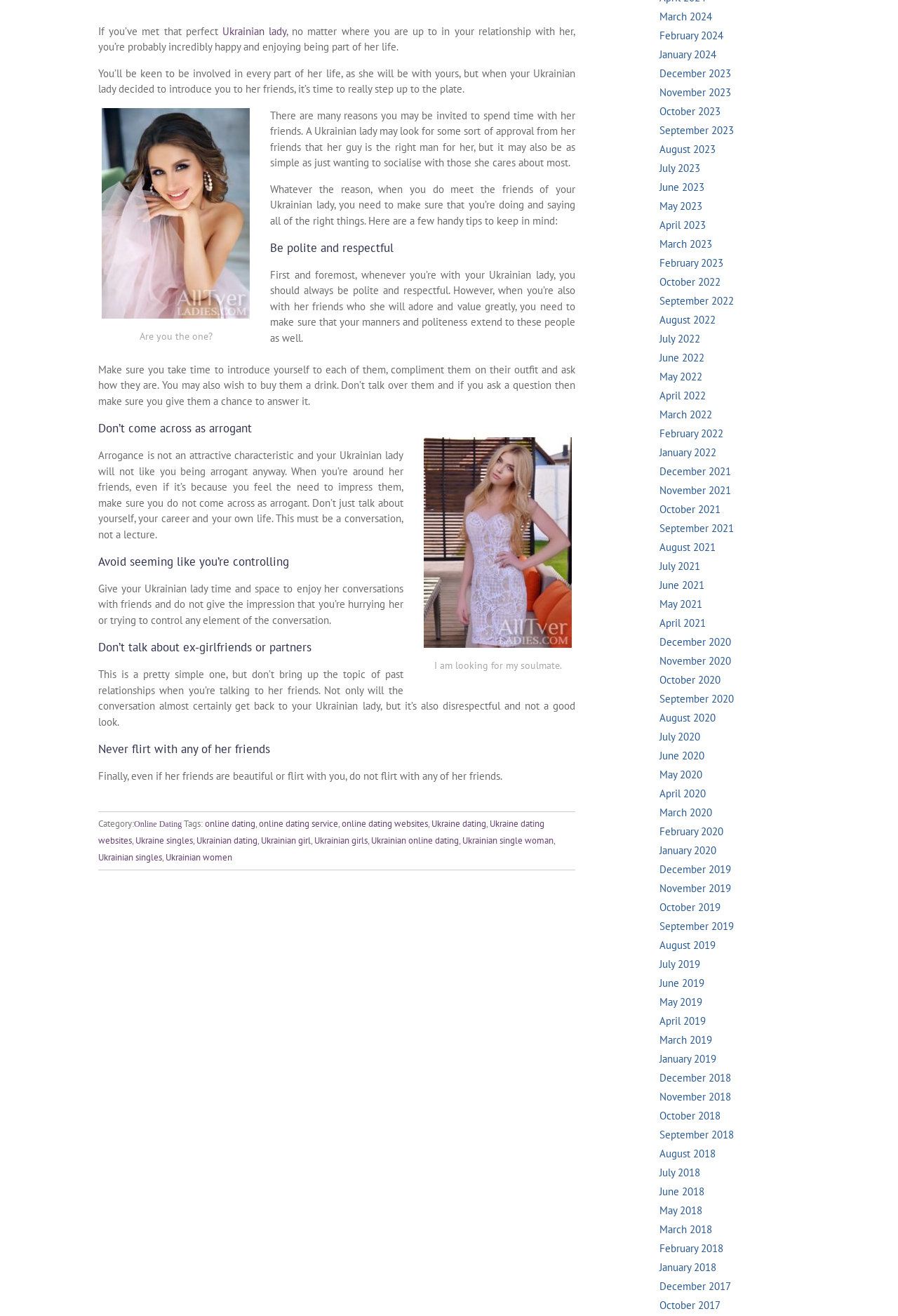Show the bounding box coordinates for the HTML element described as: "Ukraine dating".

[0.481, 0.621, 0.542, 0.631]